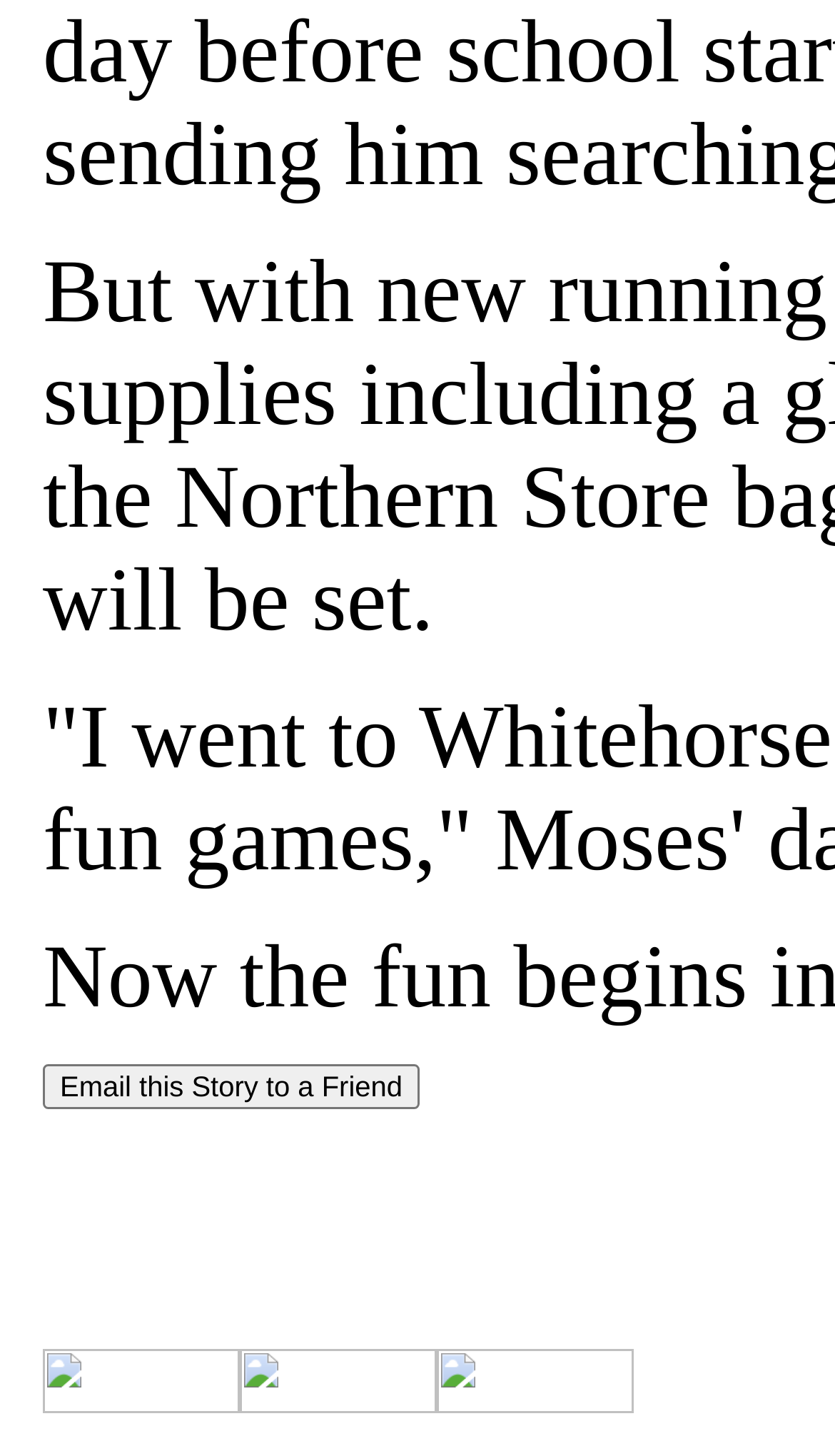What is the purpose of the button?
Please look at the screenshot and answer using one word or phrase.

Email this Story